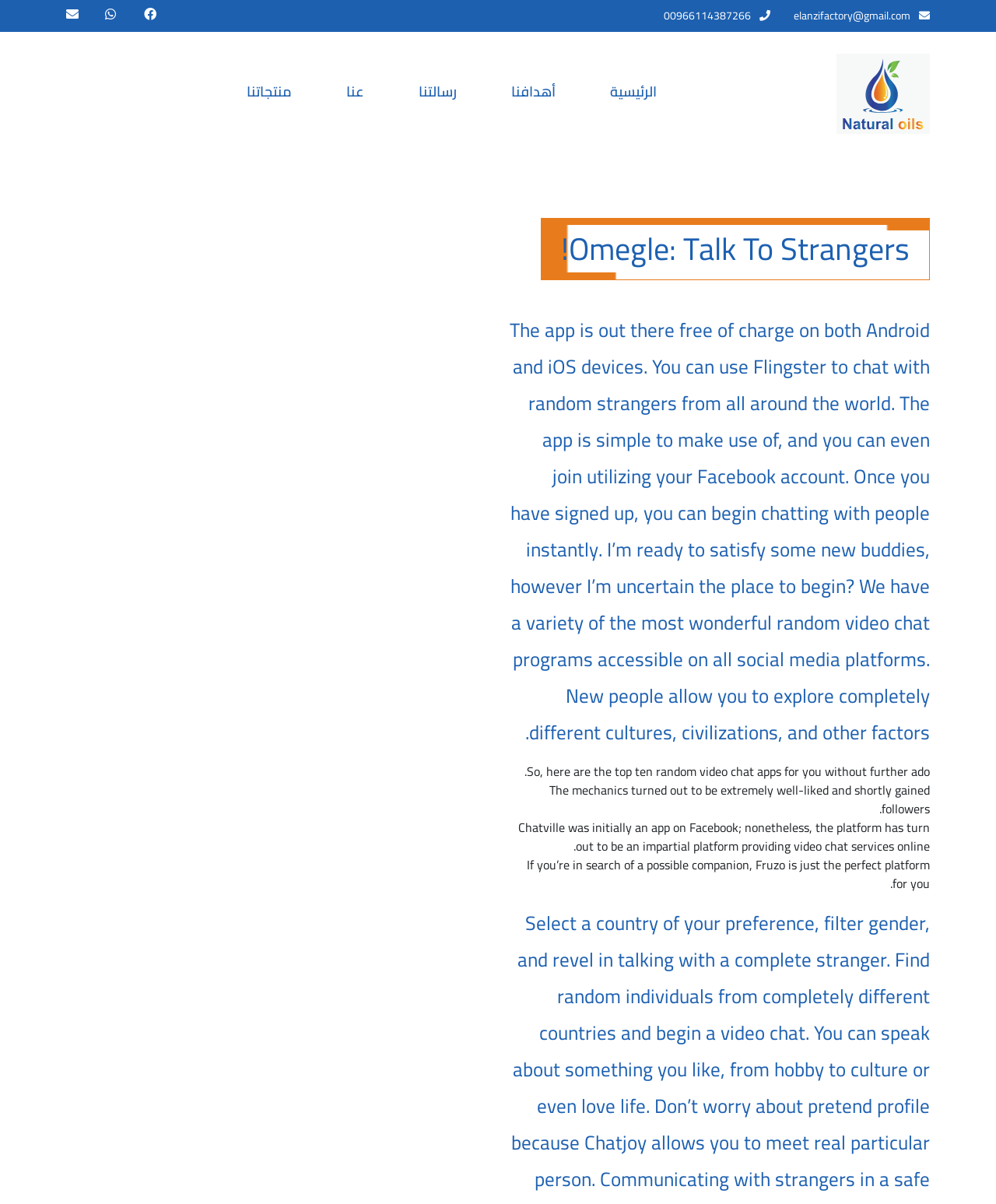What is the name of the platform that was initially an app on Facebook?
Offer a detailed and exhaustive answer to the question.

According to the StaticText element, Chatville was initially an app on Facebook, but it has become an independent platform offering video chat services online.